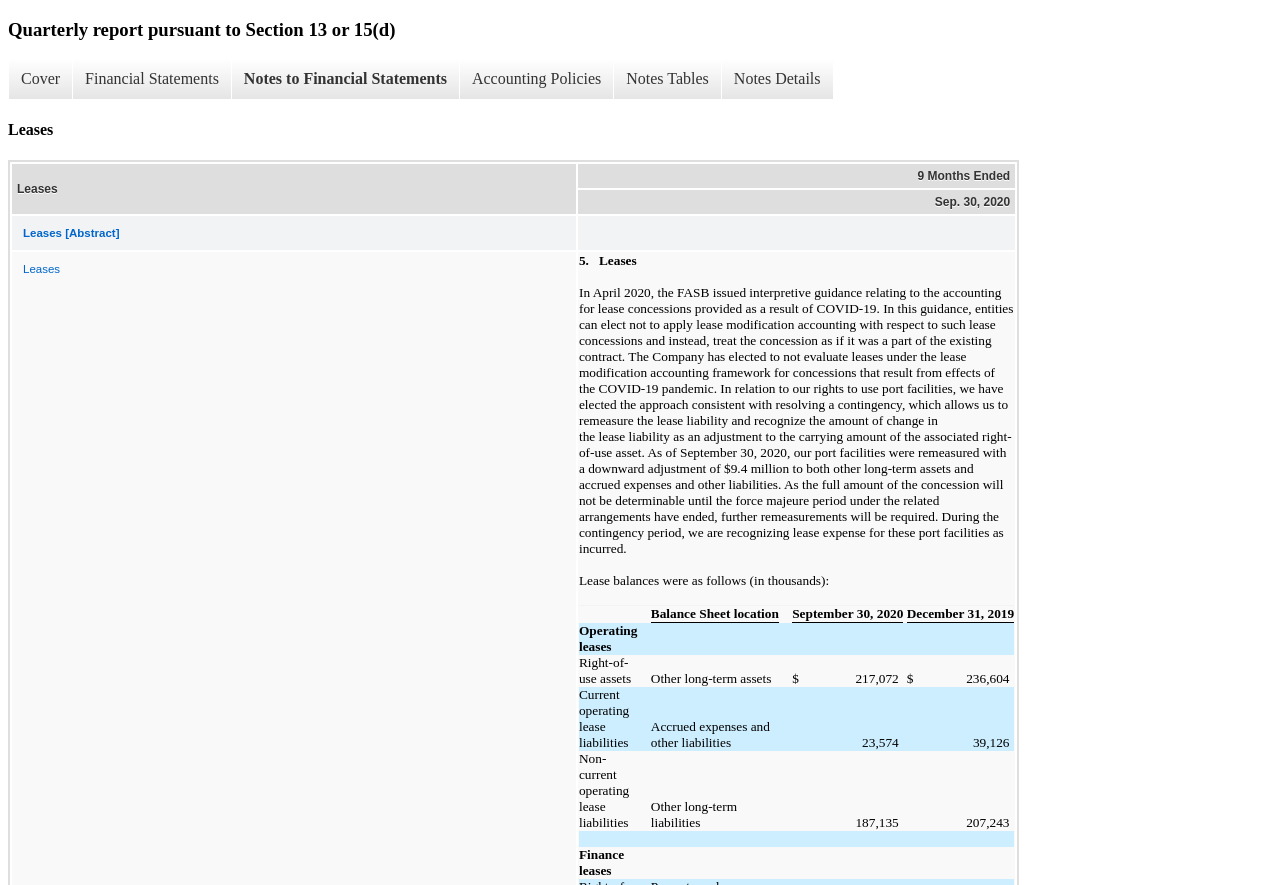Using the given description, provide the bounding box coordinates formatted as (top-left x, top-left y, bottom-right x, bottom-right y), with all values being floating point numbers between 0 and 1. Description: Leases

[0.01, 0.286, 0.449, 0.322]